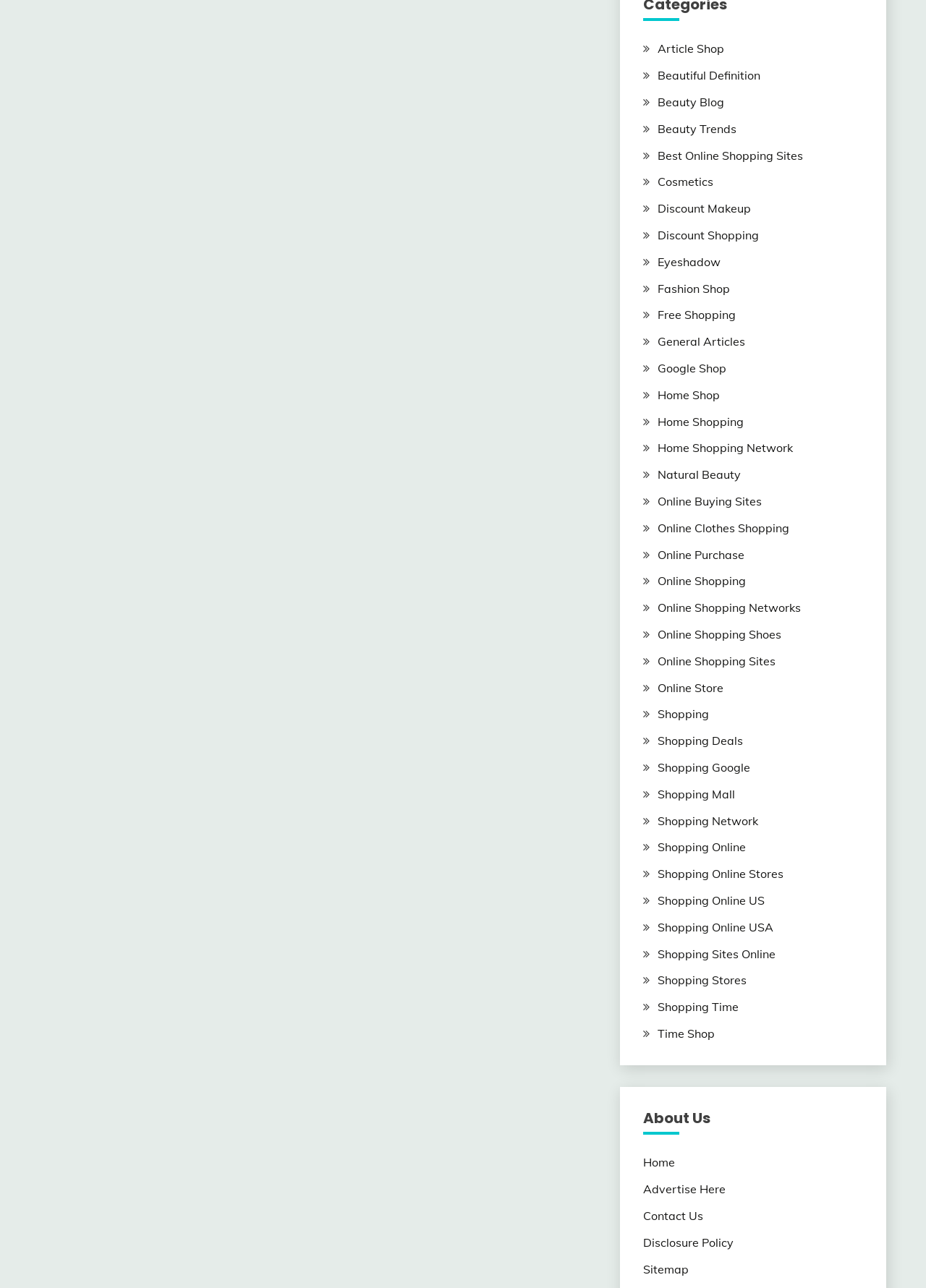Please provide the bounding box coordinates for the element that needs to be clicked to perform the following instruction: "Click on the 'Article Shop' link". The coordinates should be given as four float numbers between 0 and 1, i.e., [left, top, right, bottom].

[0.71, 0.032, 0.782, 0.044]